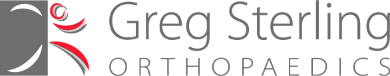Capture every detail in the image and describe it fully.

The image features the logo of Dr. Greg Sterling, an orthopaedic surgeon based in Brisbane. The design combines a dynamic figure in motion, symbolizing activity and health, alongside the professional name "Greg Sterling" prominently displayed above the word "ORTHOPAEDICS." The use of a muted color palette with a striking red accent signifies a blend of professionalism and vitality, reflecting the focus on orthopaedic care. This logo is likely associated with the practice's commitment to delivering high-quality medical services and expertise in orthopaedics.